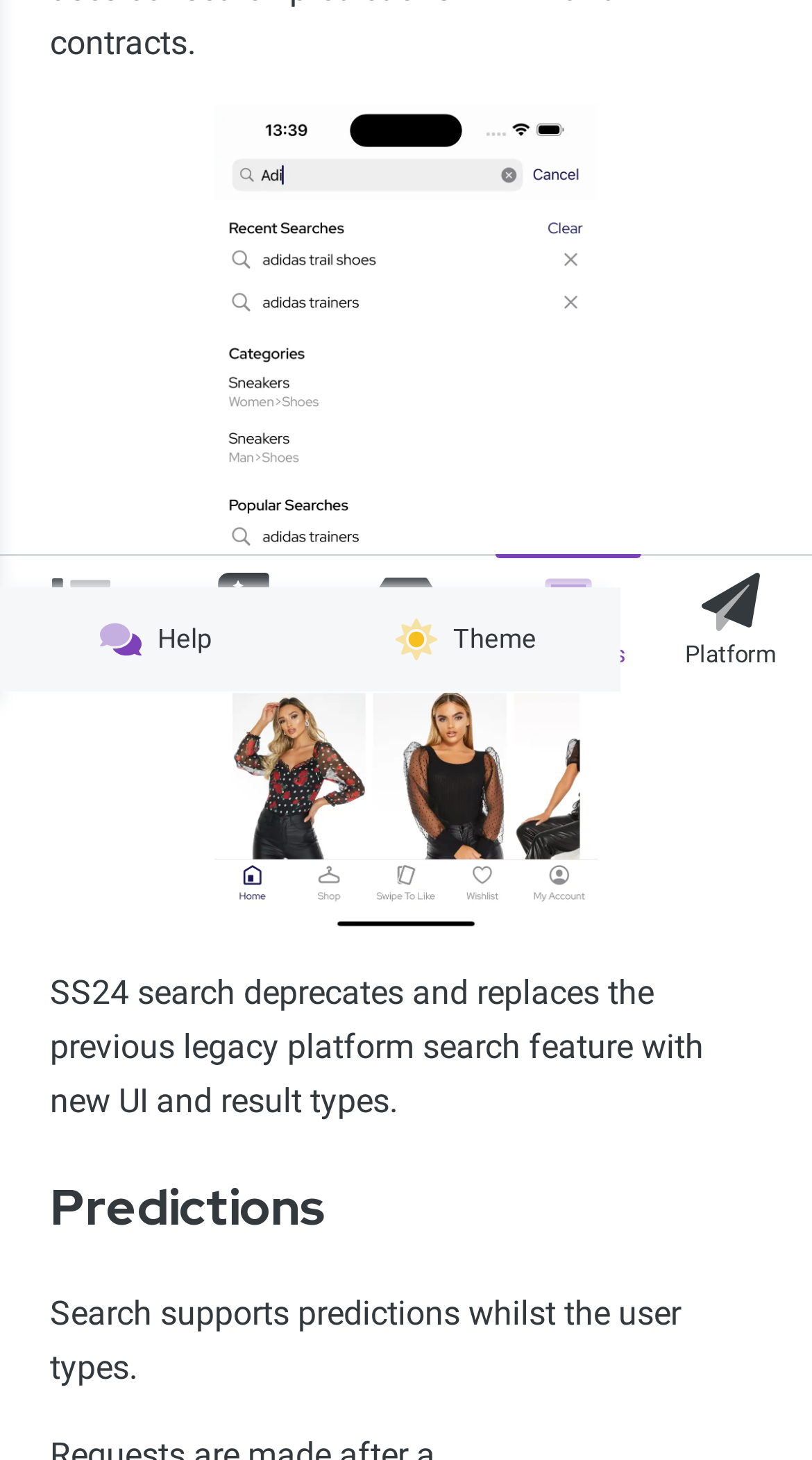From the element description: "Contents", extract the bounding box coordinates of the UI element. The coordinates should be expressed as four float numbers between 0 and 1, in the order [left, top, right, bottom].

[0.0, 0.381, 0.2, 0.474]